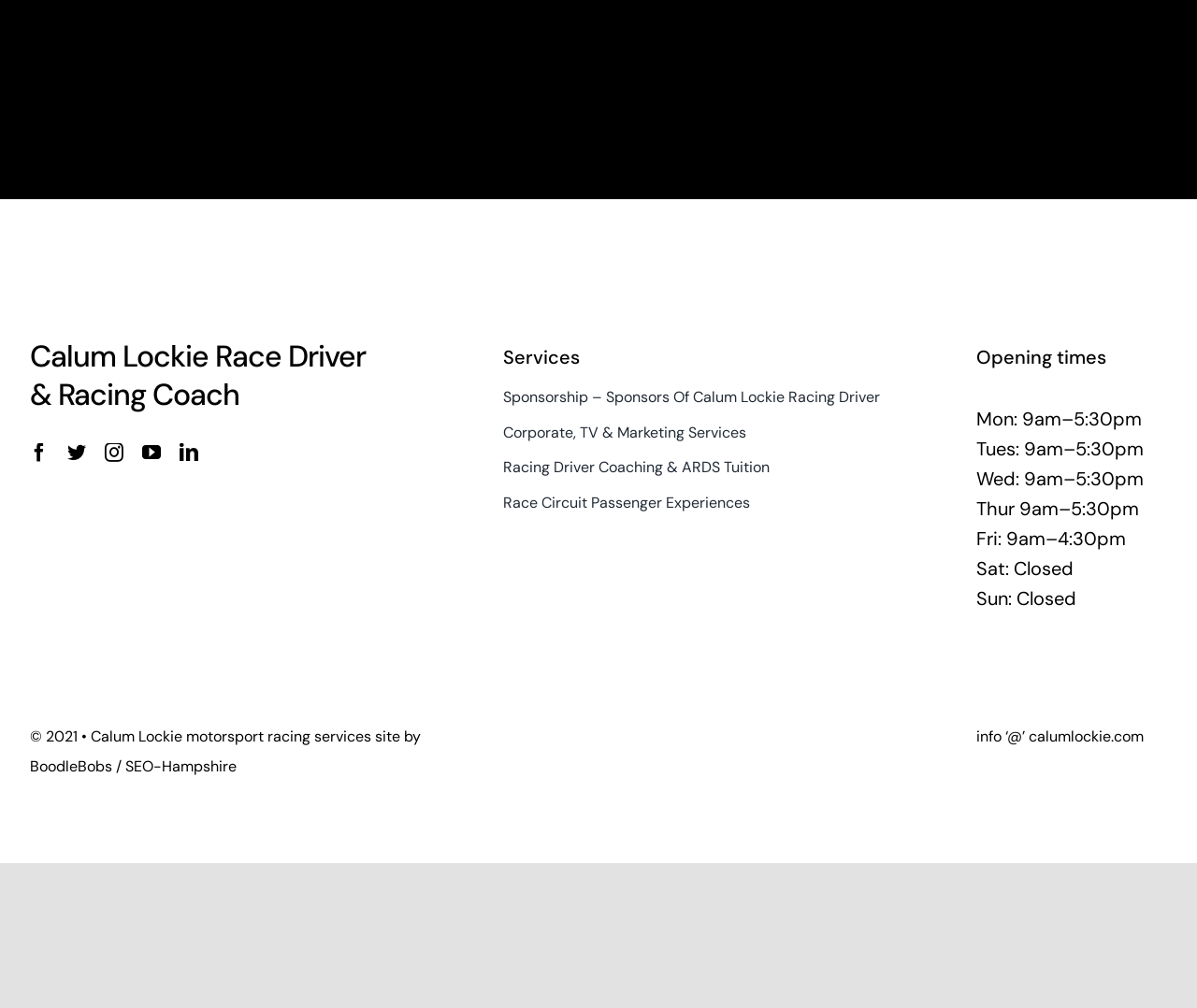Who designed Calum Lockie's website?
Based on the visual content, answer with a single word or a brief phrase.

BoodleBobs and SEO-Hampshire